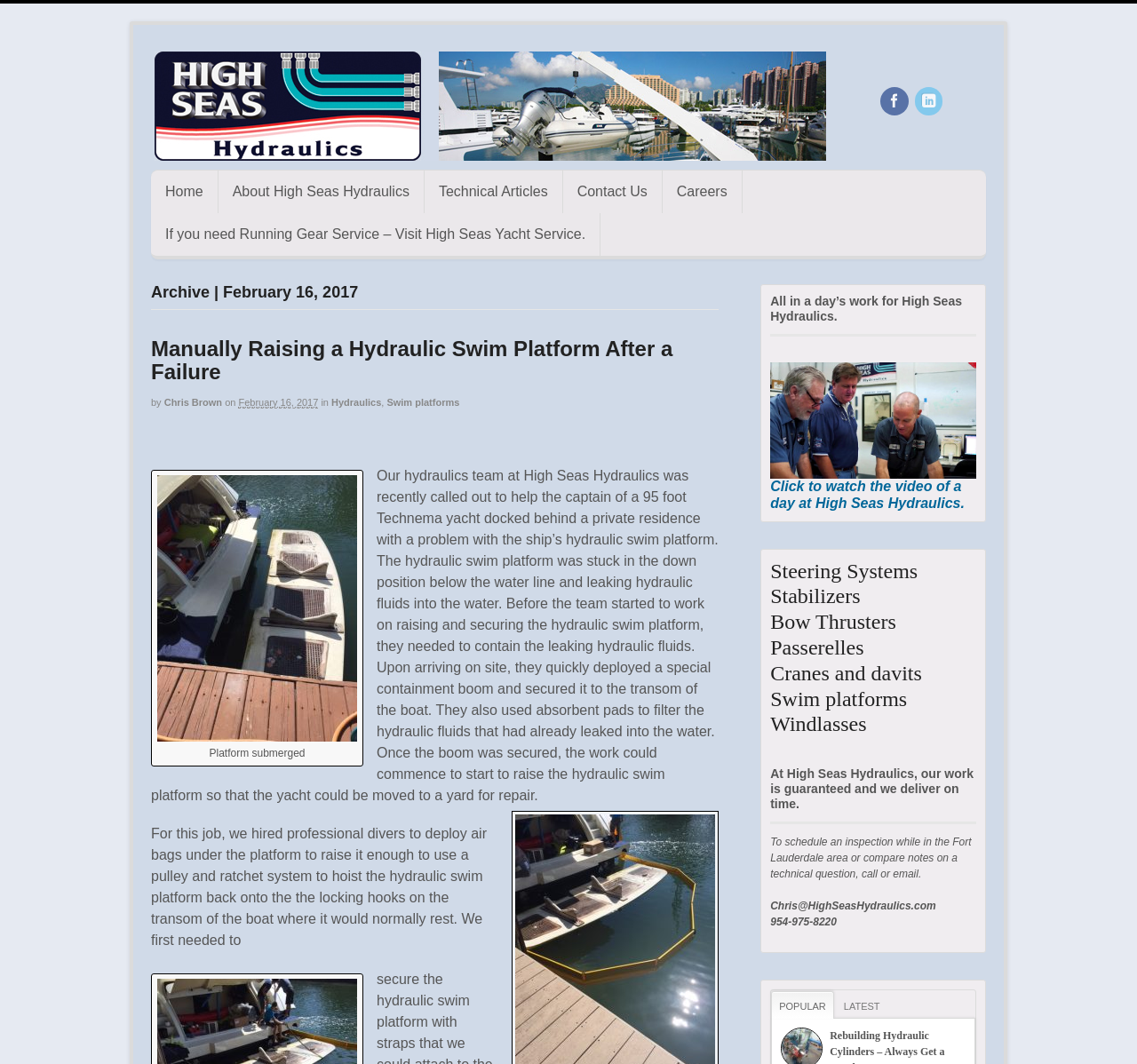Determine the coordinates of the bounding box that should be clicked to complete the instruction: "Watch the video of a day at High Seas Hydraulics". The coordinates should be represented by four float numbers between 0 and 1: [left, top, right, bottom].

[0.678, 0.436, 0.859, 0.48]